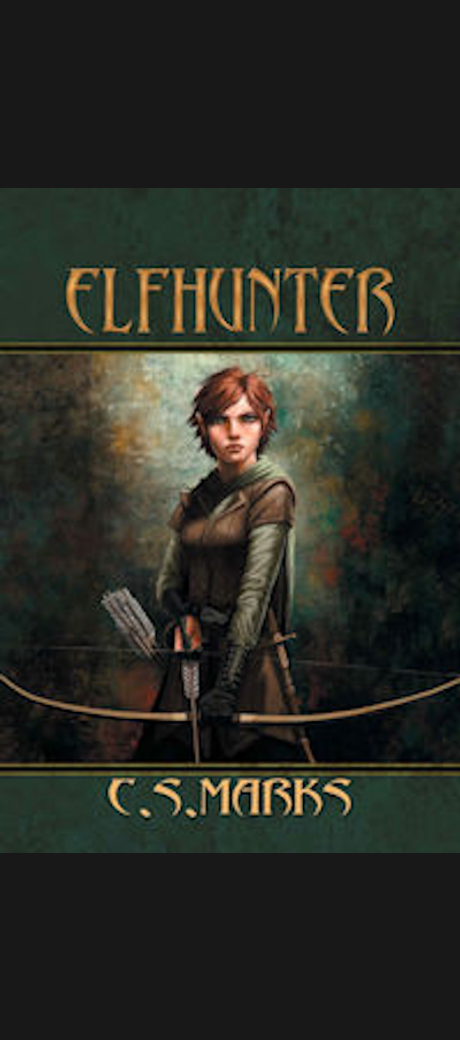What is the color of the background?
Please utilize the information in the image to give a detailed response to the question.

The background of the book cover is a rich green color, which provides a striking contrast to the elegant gold lettering of the title 'Elfhunter'.